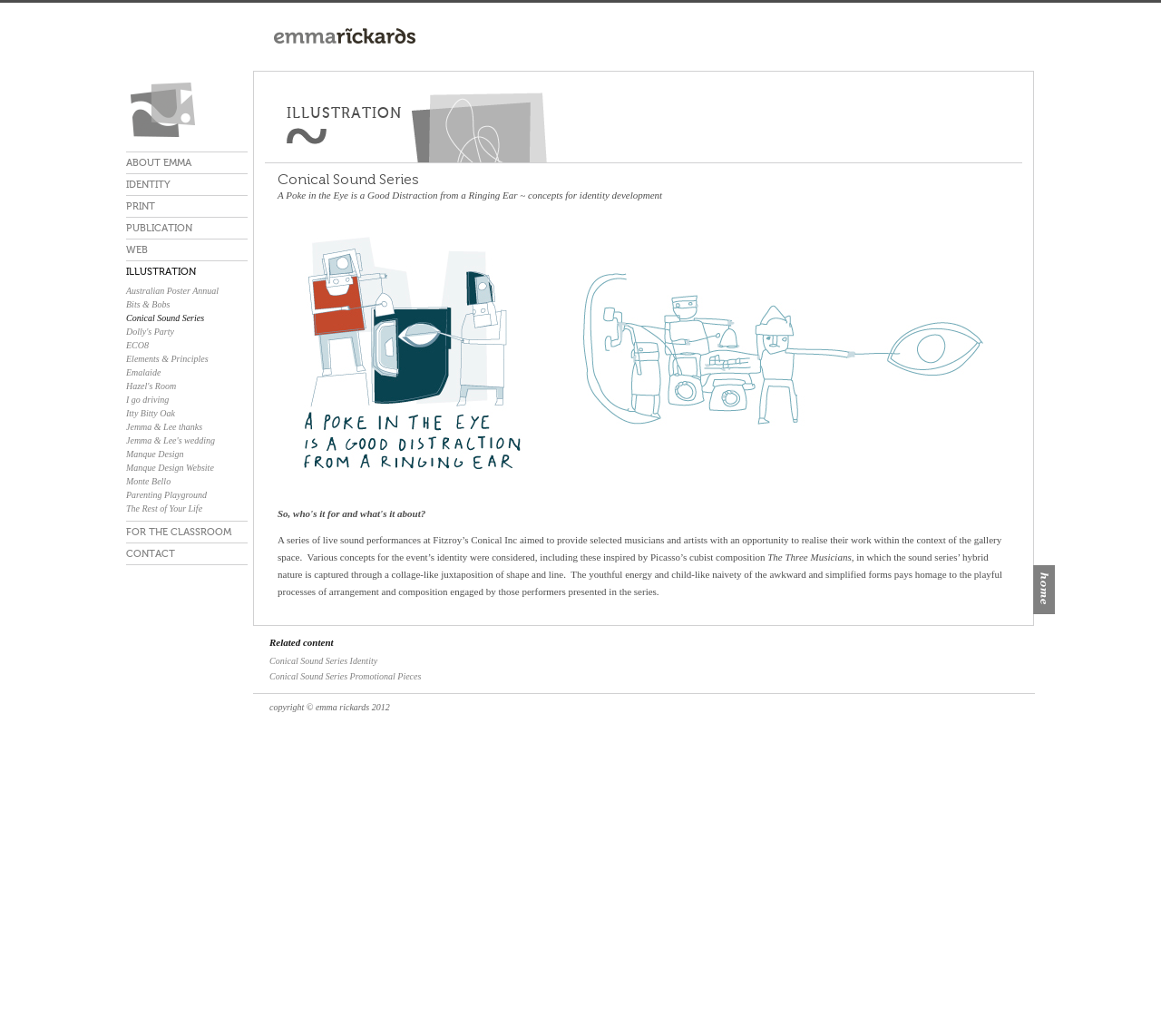Please locate the clickable area by providing the bounding box coordinates to follow this instruction: "view ILLUSTRATION projects".

[0.109, 0.252, 0.213, 0.272]